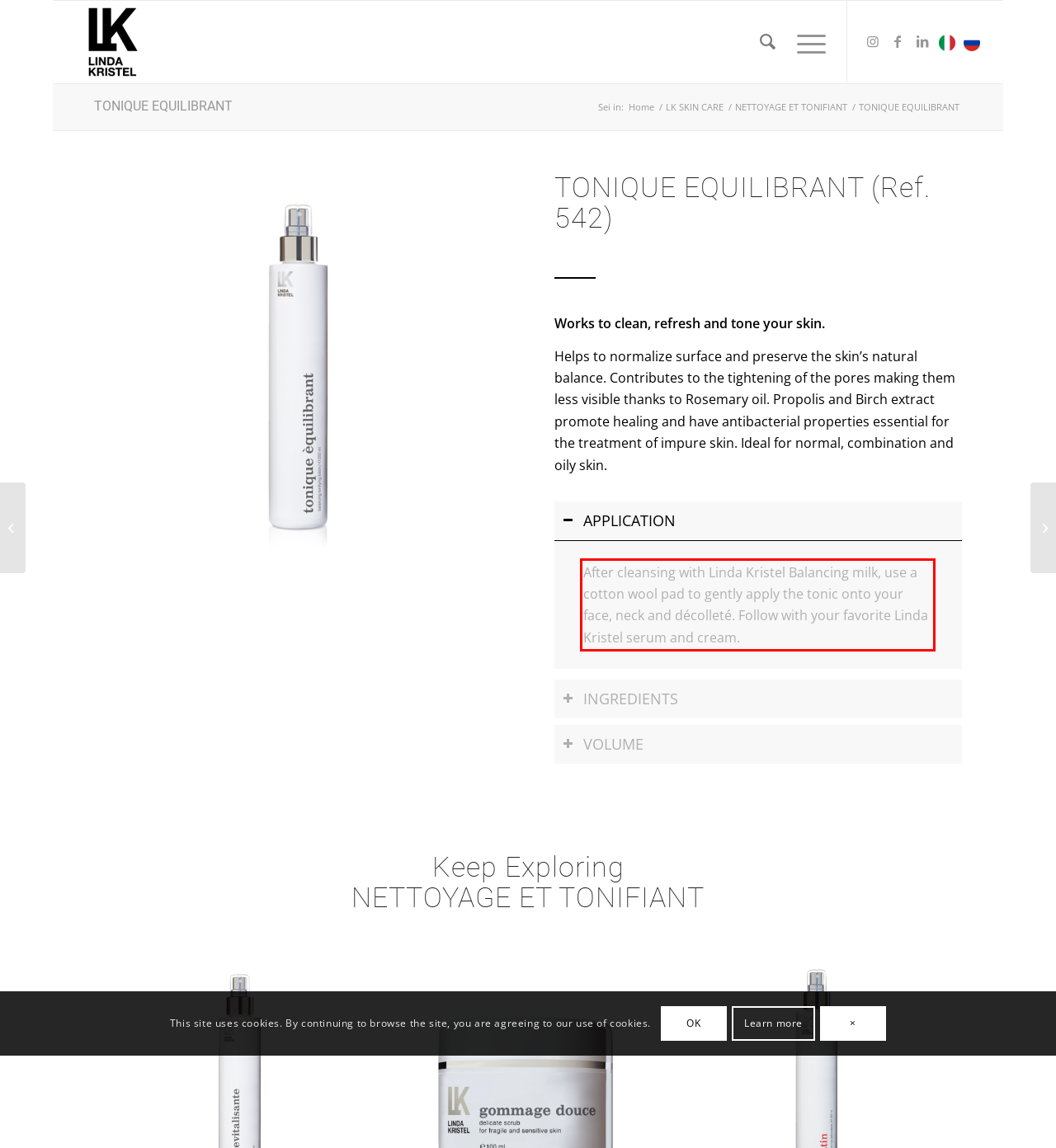Analyze the screenshot of the webpage and extract the text from the UI element that is inside the red bounding box.

After cleansing with Linda Kristel Balancing milk, use a cotton wool pad to gently apply the tonic onto your face, neck and décolleté. Follow with your favorite Linda Kristel serum and cream.